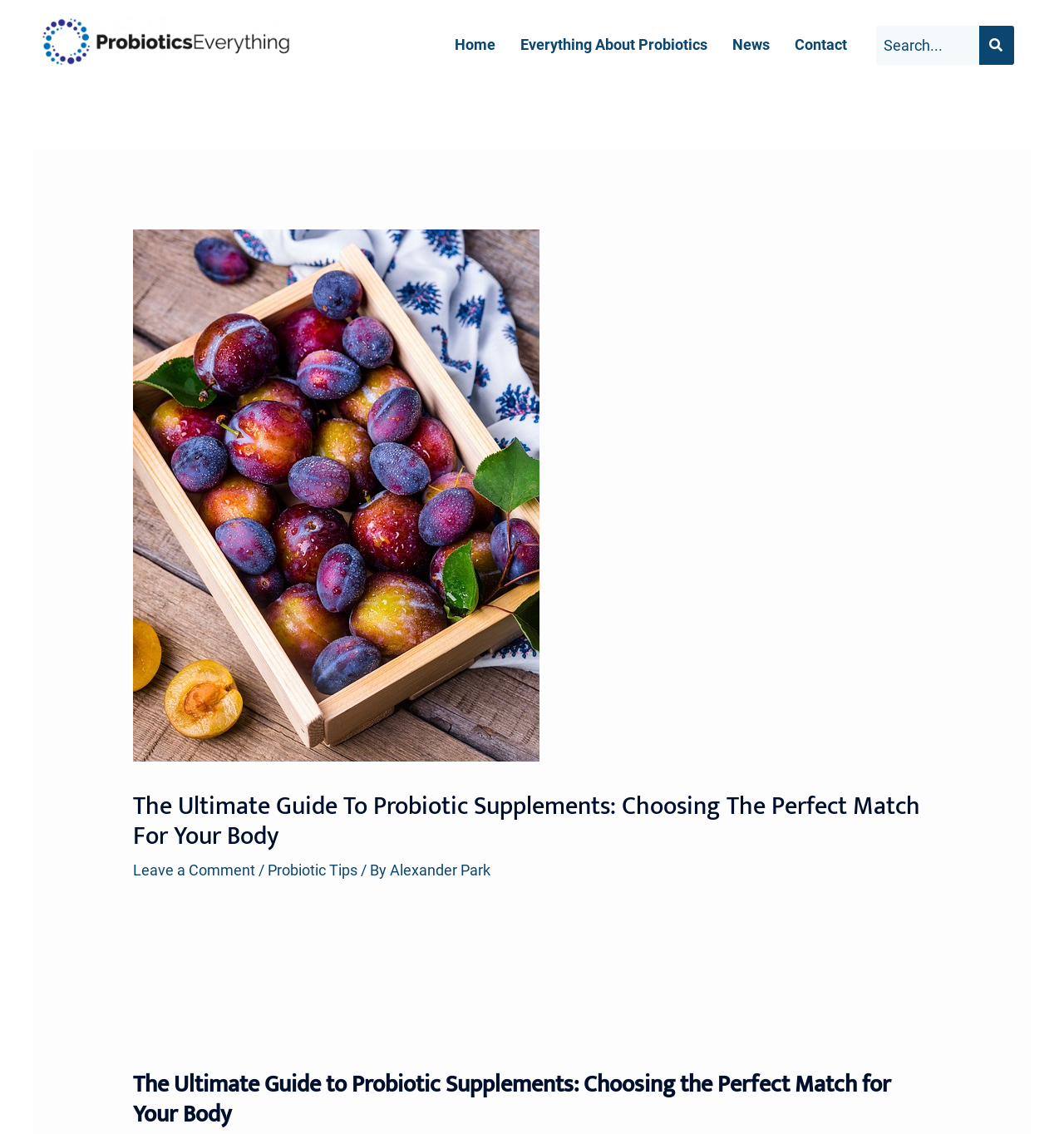What is the topic of the article?
Using the image as a reference, give a one-word or short phrase answer.

Probiotic Supplements